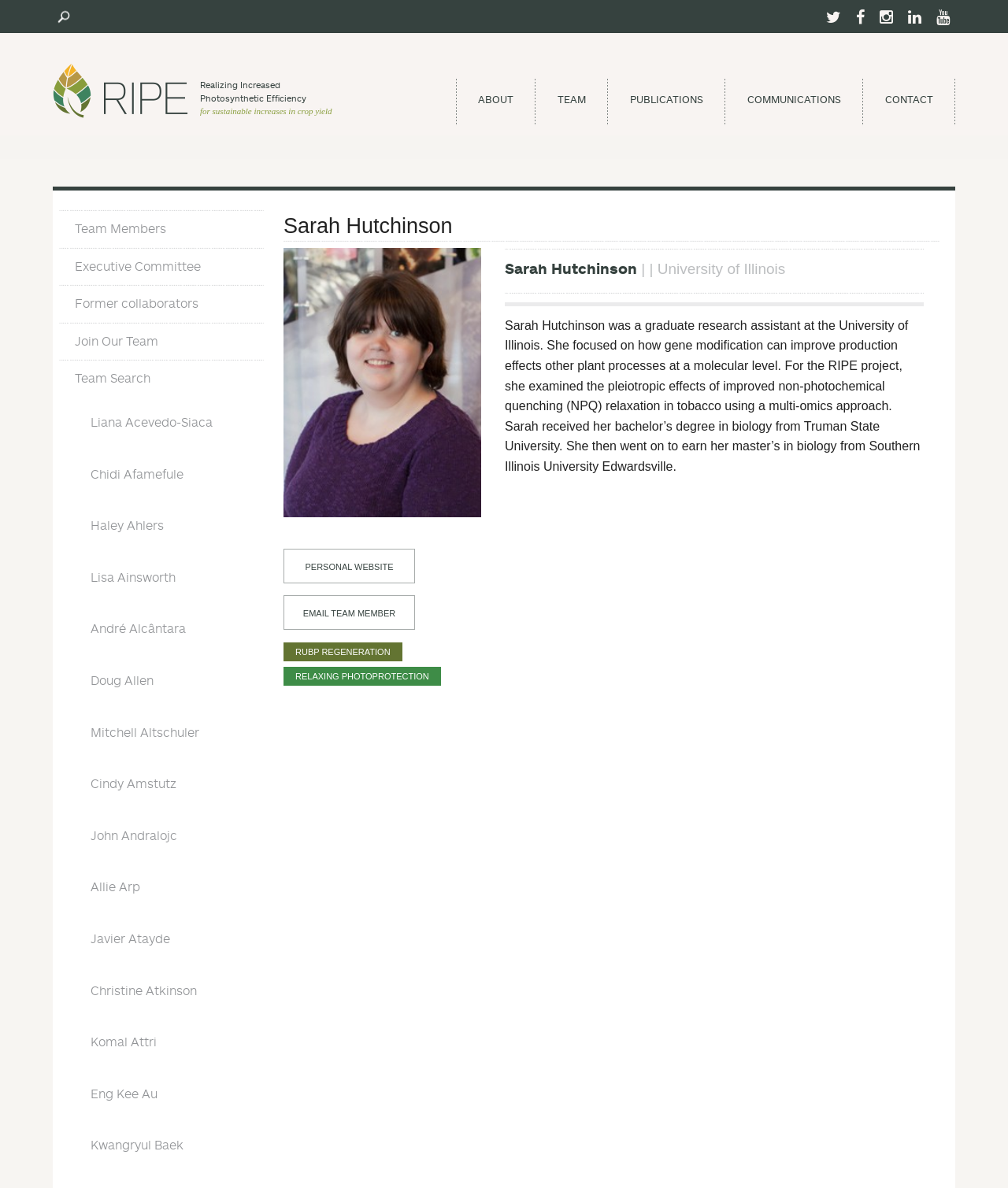Provide the bounding box coordinates for the area that should be clicked to complete the instruction: "Click on the 'Previous article' link".

None